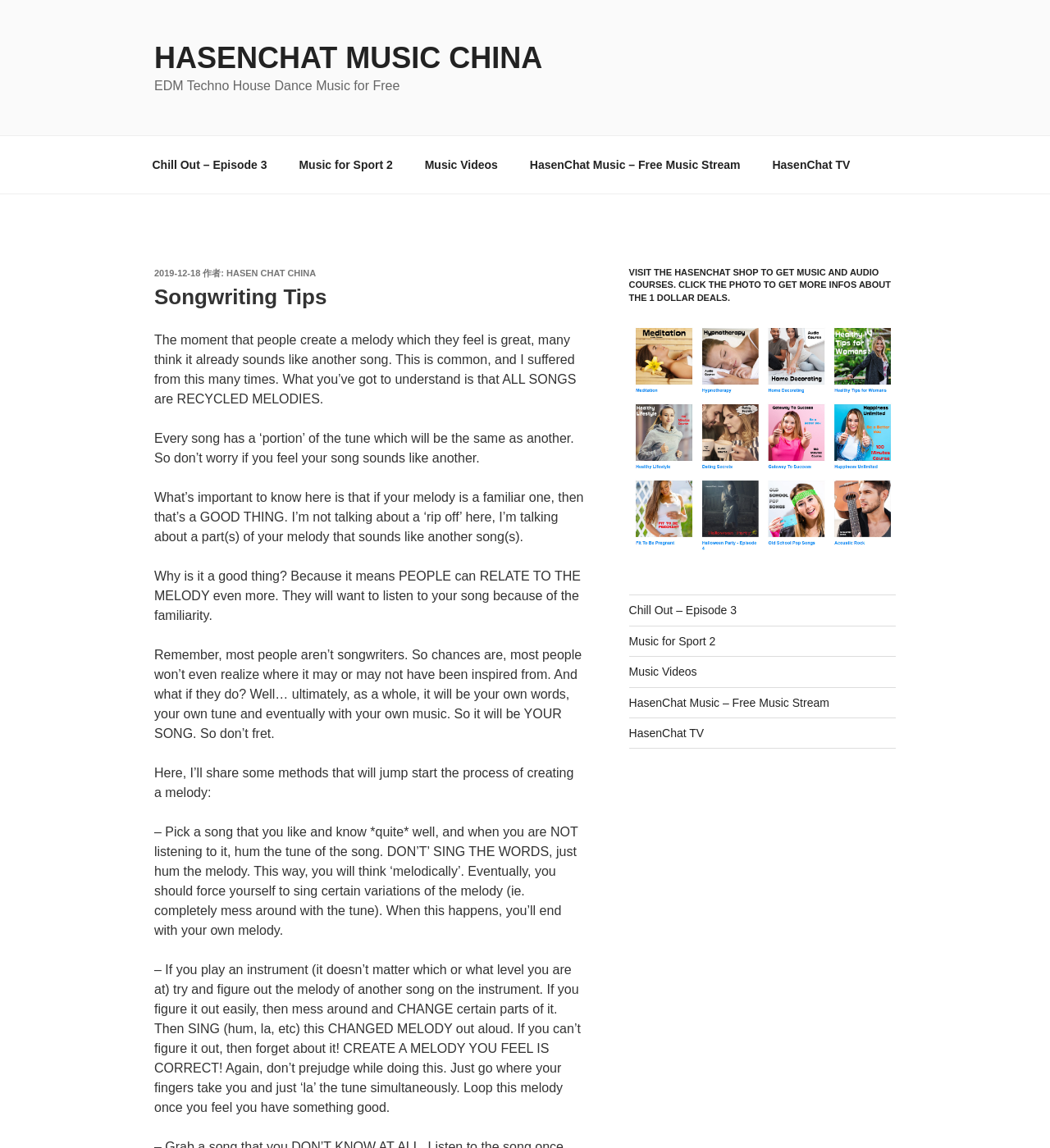Determine the bounding box coordinates of the section I need to click to execute the following instruction: "Click on the 'HASENCHAT MUSIC CHINA' link". Provide the coordinates as four float numbers between 0 and 1, i.e., [left, top, right, bottom].

[0.147, 0.036, 0.517, 0.065]